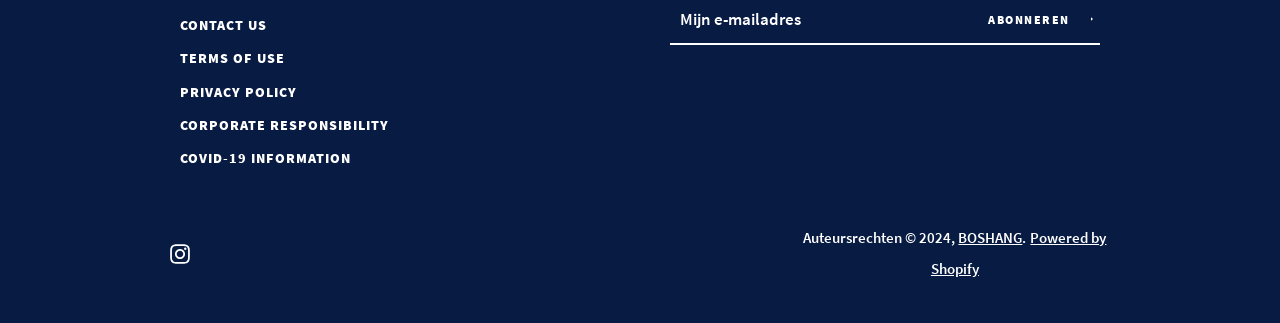Please determine the bounding box coordinates of the element's region to click in order to carry out the following instruction: "Subscribe". The coordinates should be four float numbers between 0 and 1, i.e., [left, top, right, bottom].

[0.766, 0.025, 0.859, 0.092]